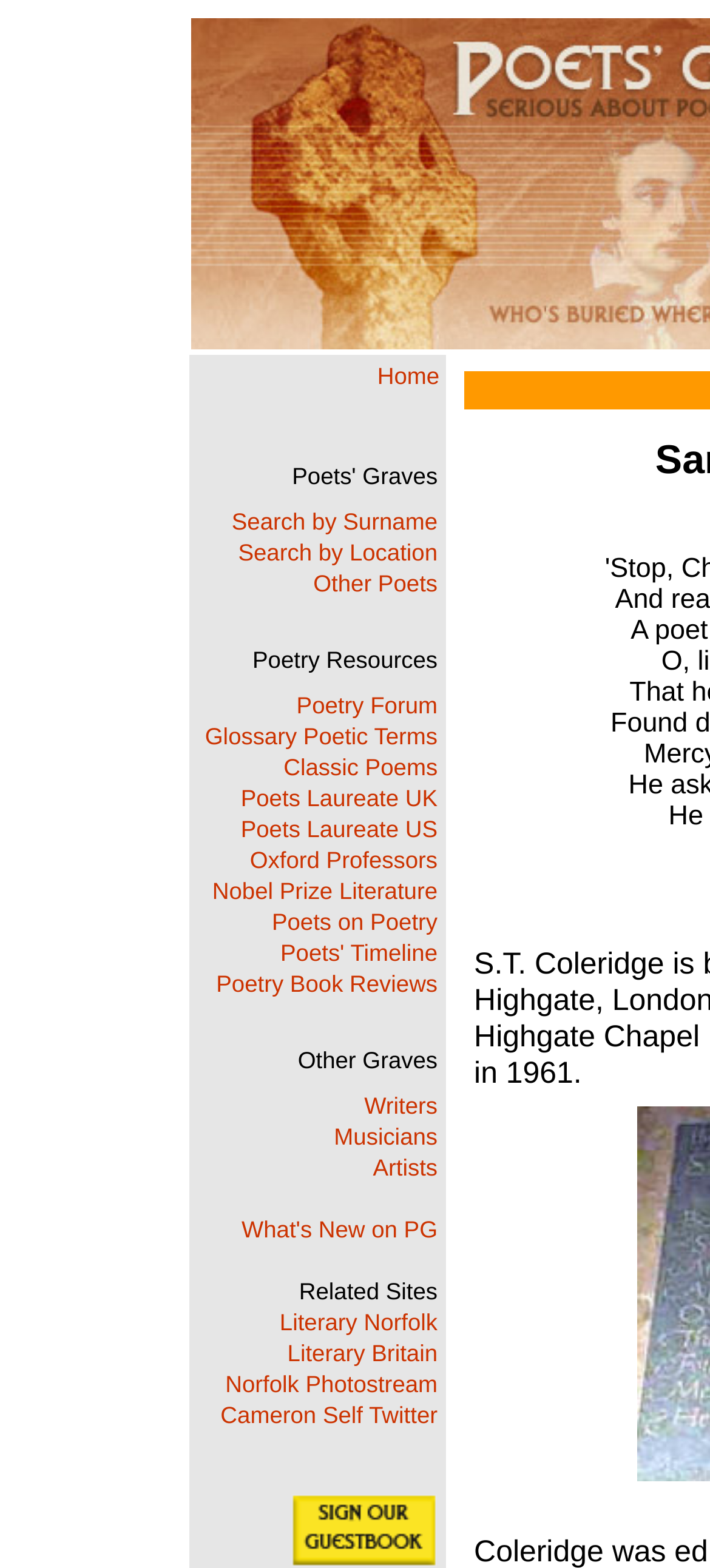From the element description: "Classic Poems", extract the bounding box coordinates of the UI element. The coordinates should be expressed as four float numbers between 0 and 1, in the order [left, top, right, bottom].

[0.399, 0.48, 0.616, 0.498]